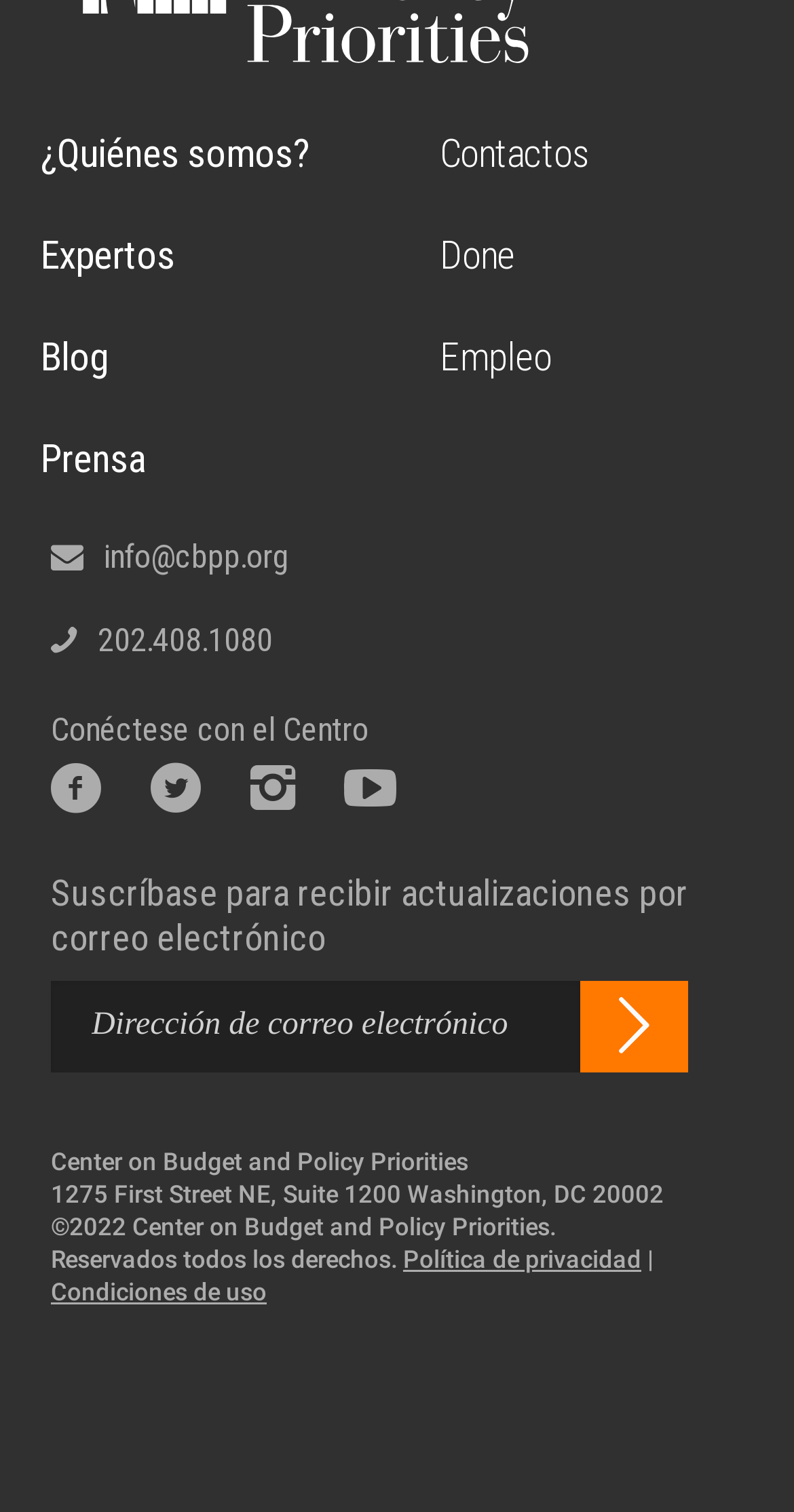Please identify the bounding box coordinates of the element that needs to be clicked to perform the following instruction: "Read about Center on Budget and Policy Priorities".

[0.064, 0.759, 0.59, 0.778]